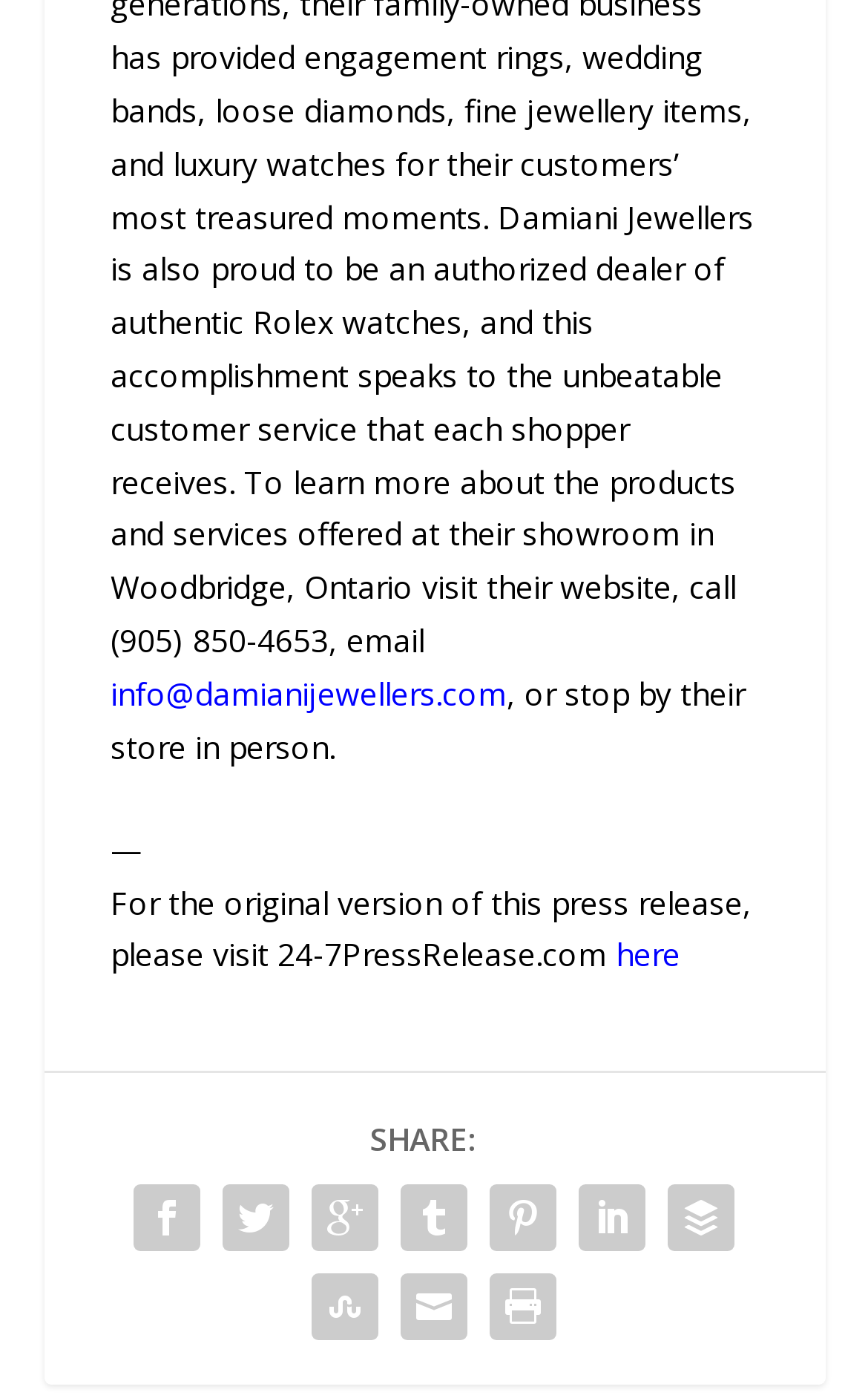What is the relationship between the text and the link 'here'?
Provide a detailed answer to the question using information from the image.

The link 'here' is located next to the text 'For the original version of this press release, please visit', indicating that the link points to the original version of the press release.